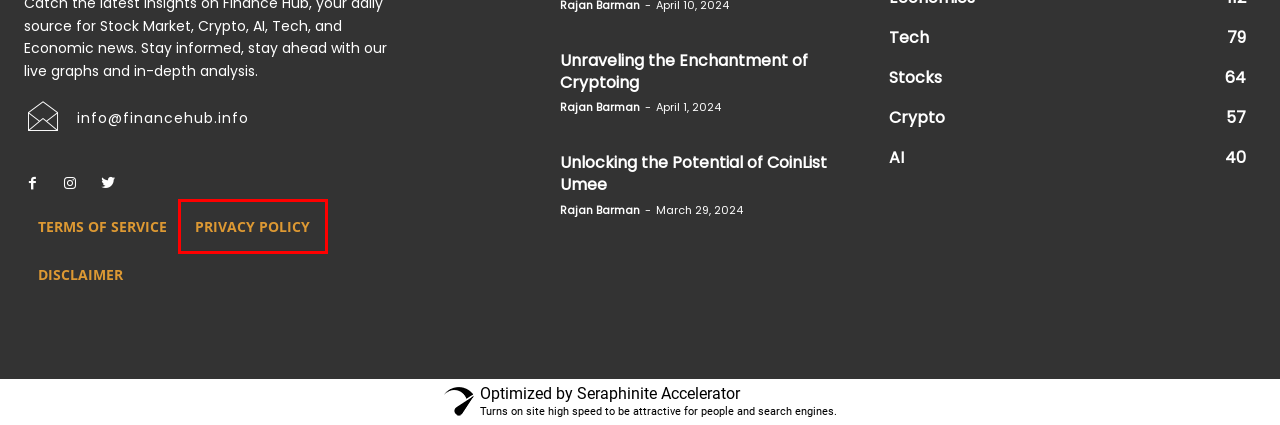A screenshot of a webpage is given with a red bounding box around a UI element. Choose the description that best matches the new webpage shown after clicking the element within the red bounding box. Here are the candidates:
A. Accelerator for WordPress - Seraphinite Solutions
B. Stocks Archives - Finance Hub
C. Disclaimer - Finance Hub
D. Privacy Policy - Finance Hub
E. Unraveling the Enchantment of Cryptoing
F. Terms of Service - Finance Hub
G. Crypto Archives - Finance Hub
H. Unlocking the Potential of CoinList Umee

D